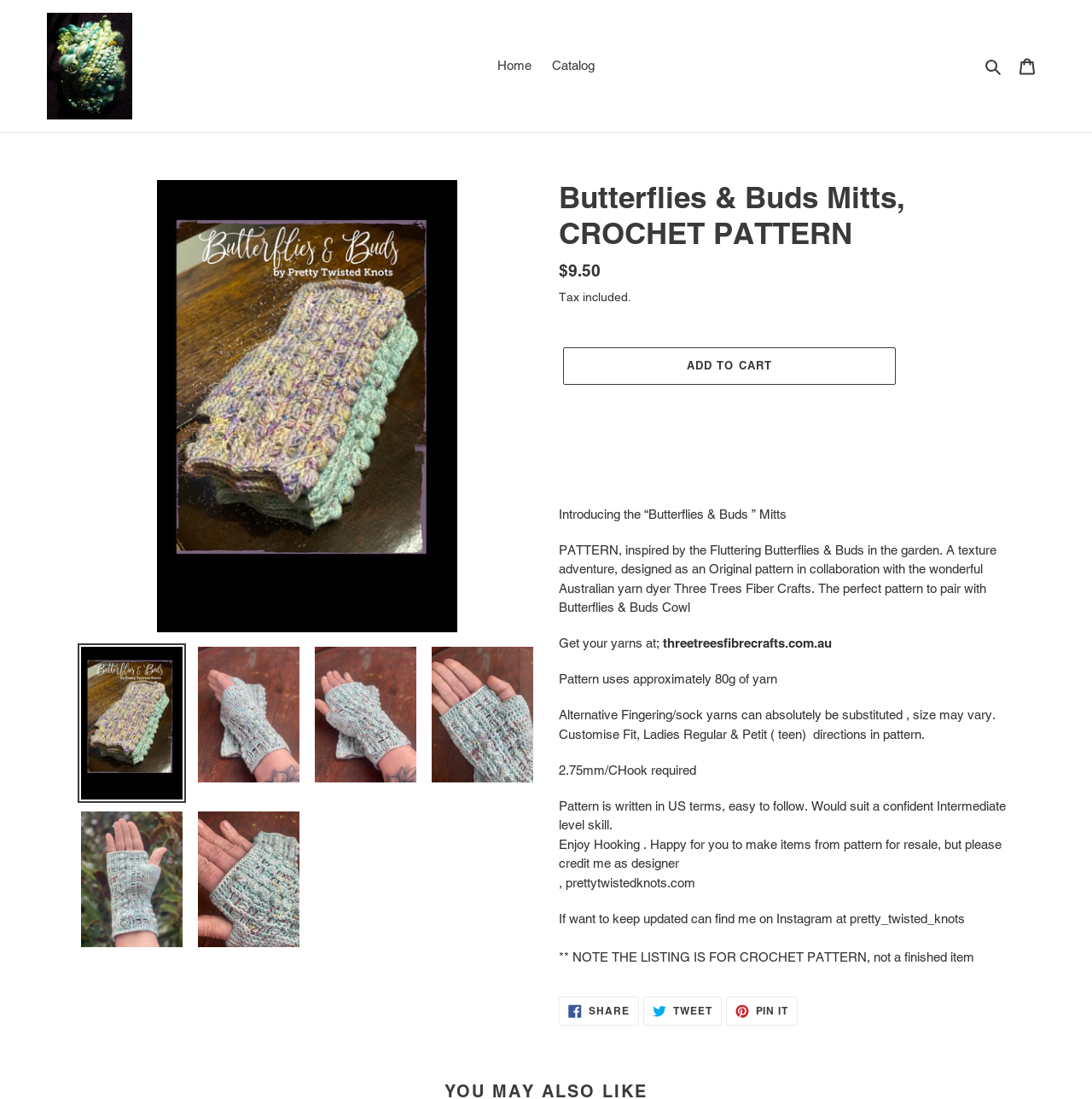What is the name of the crochet pattern?
Use the screenshot to answer the question with a single word or phrase.

Butterflies & Buds Mitts